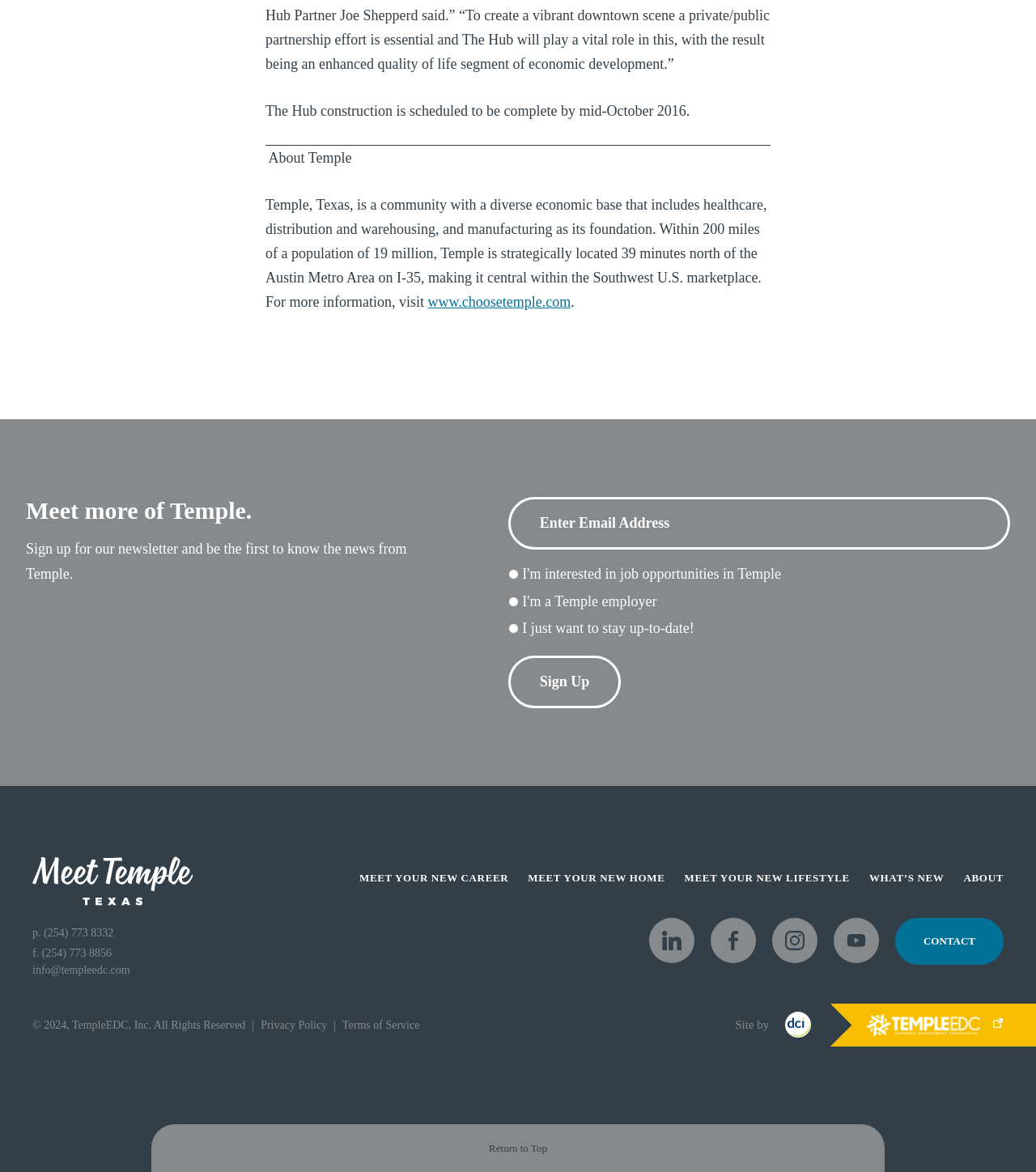Please specify the bounding box coordinates for the clickable region that will help you carry out the instruction: "Visit the website choosetemple.com".

[0.413, 0.251, 0.551, 0.265]